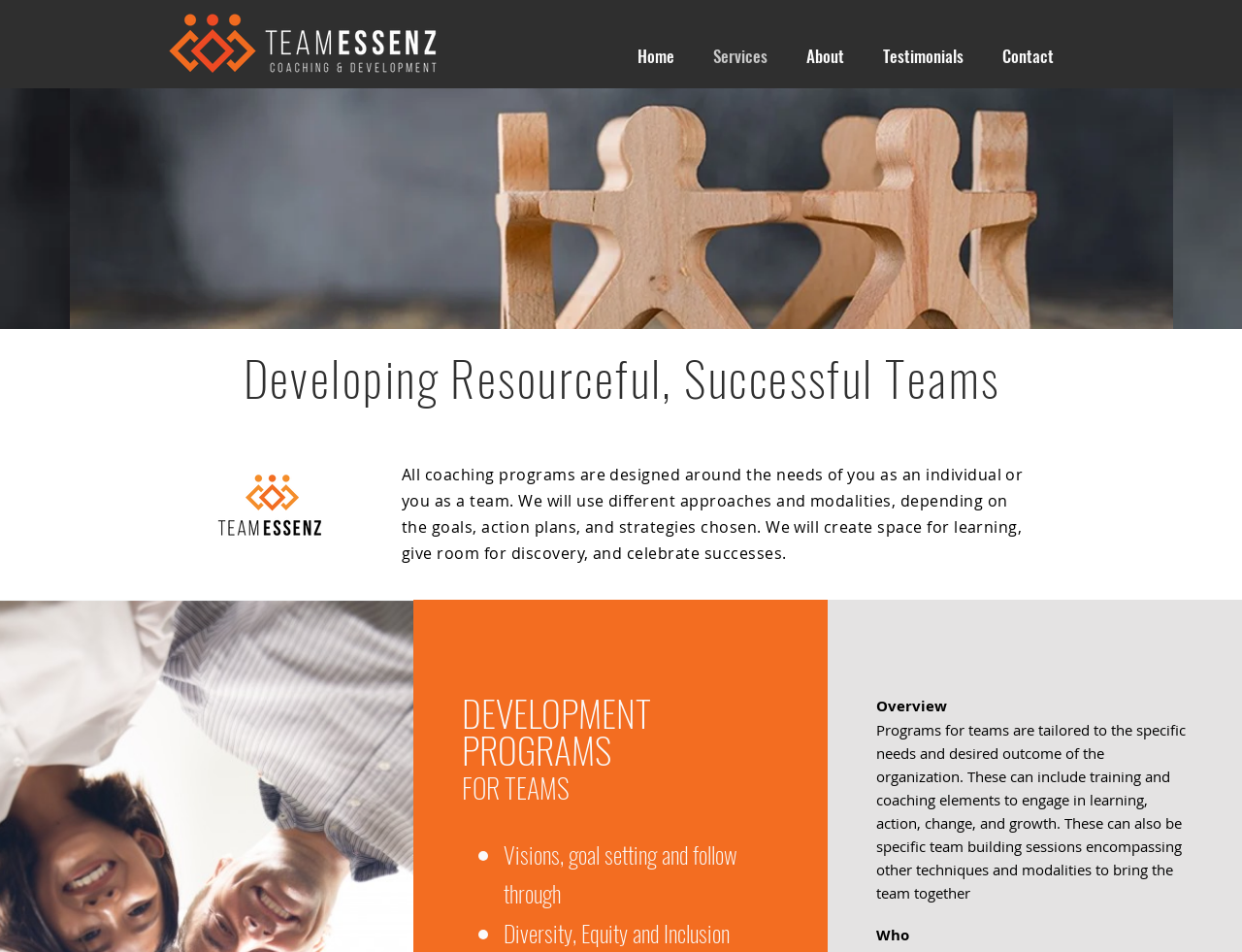Examine the image and give a thorough answer to the following question:
What is one of the topics covered in team development programs?

From the list of topics under the heading 'DEVELOPMENT PROGRAMS FOR TEAMS', it can be seen that one of the topics covered in team development programs is 'Diversity, Equity and Inclusion'.